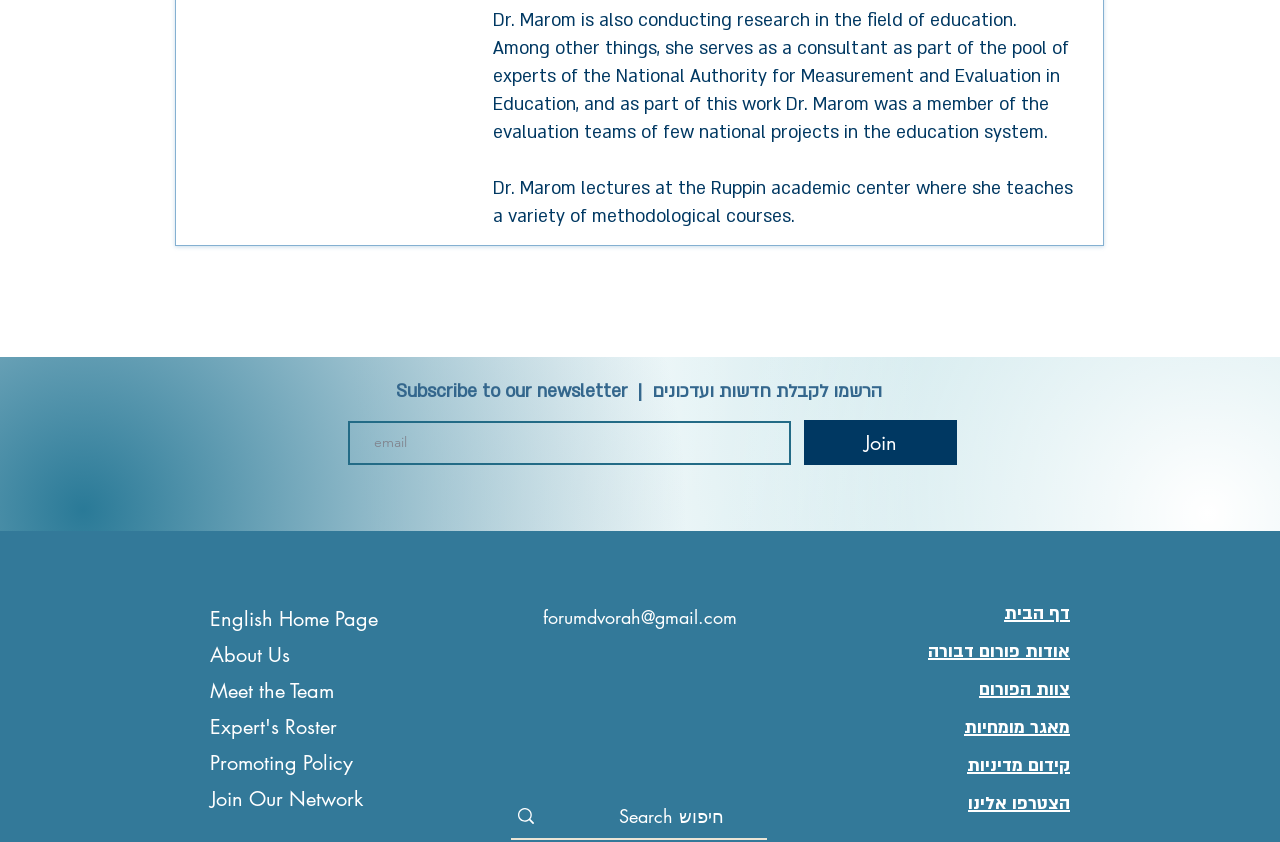Where does Dr. Marom lecture?
Refer to the image and give a detailed answer to the question.

The StaticText element with ID 476 mentions that Dr. Marom lectures at the Ruppin academic center, which is the answer to this question.